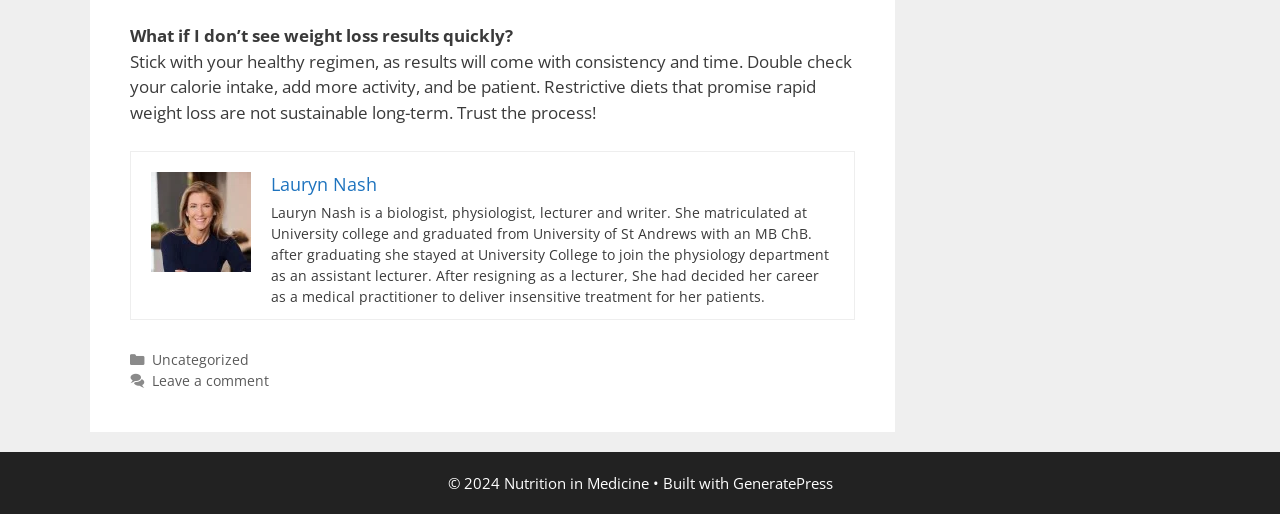Determine the bounding box coordinates for the UI element matching this description: "flat pack services".

None